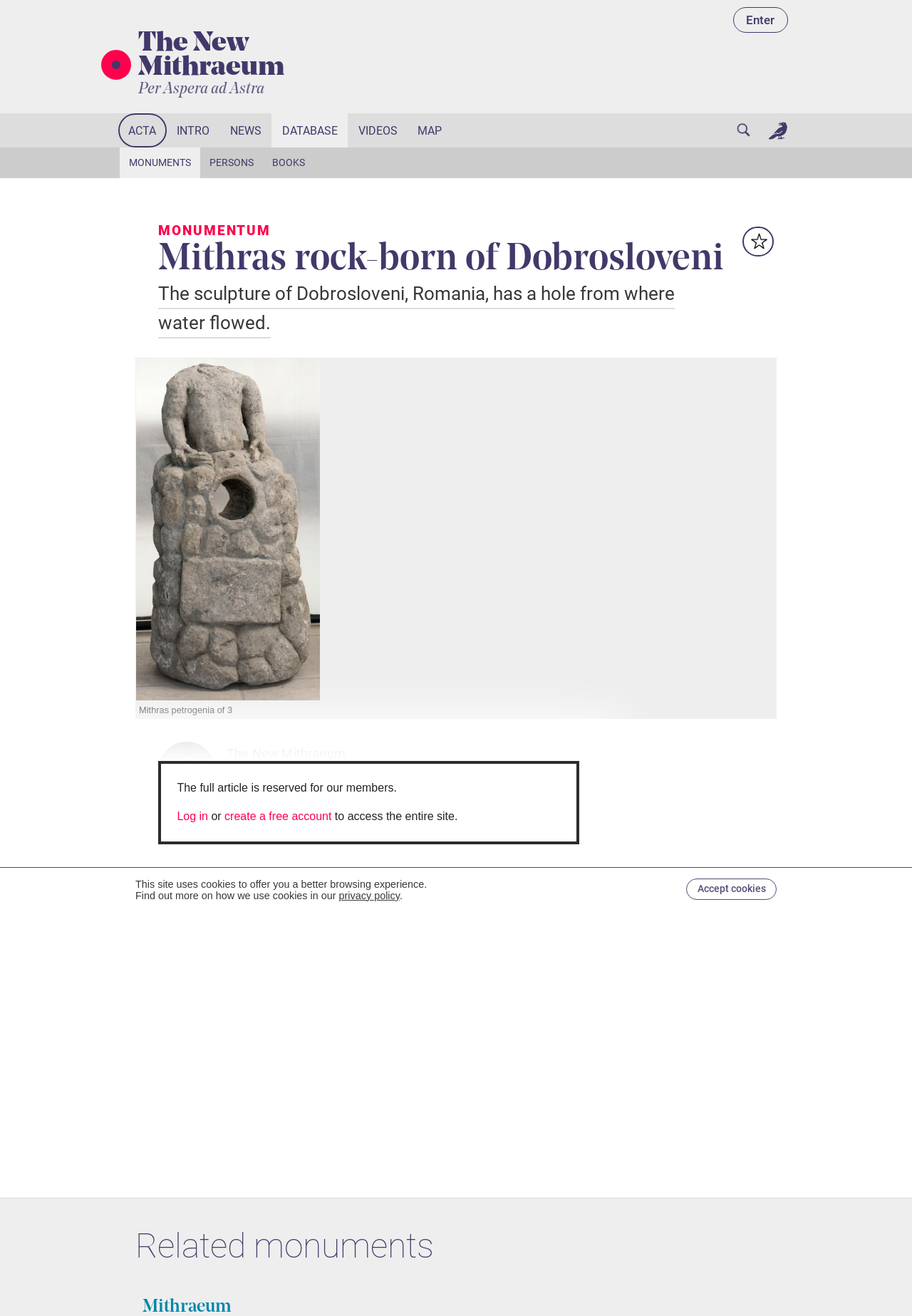What is the purpose of the hole in the sculpture?
Look at the image and construct a detailed response to the question.

I found the answer by looking at the text 'Mithras birth from the rock (Petra genetrix). On the rock side there is a round hole for water pipe.' which is located inside the main element. This text is describing the sculpture and mentions the purpose of the hole.